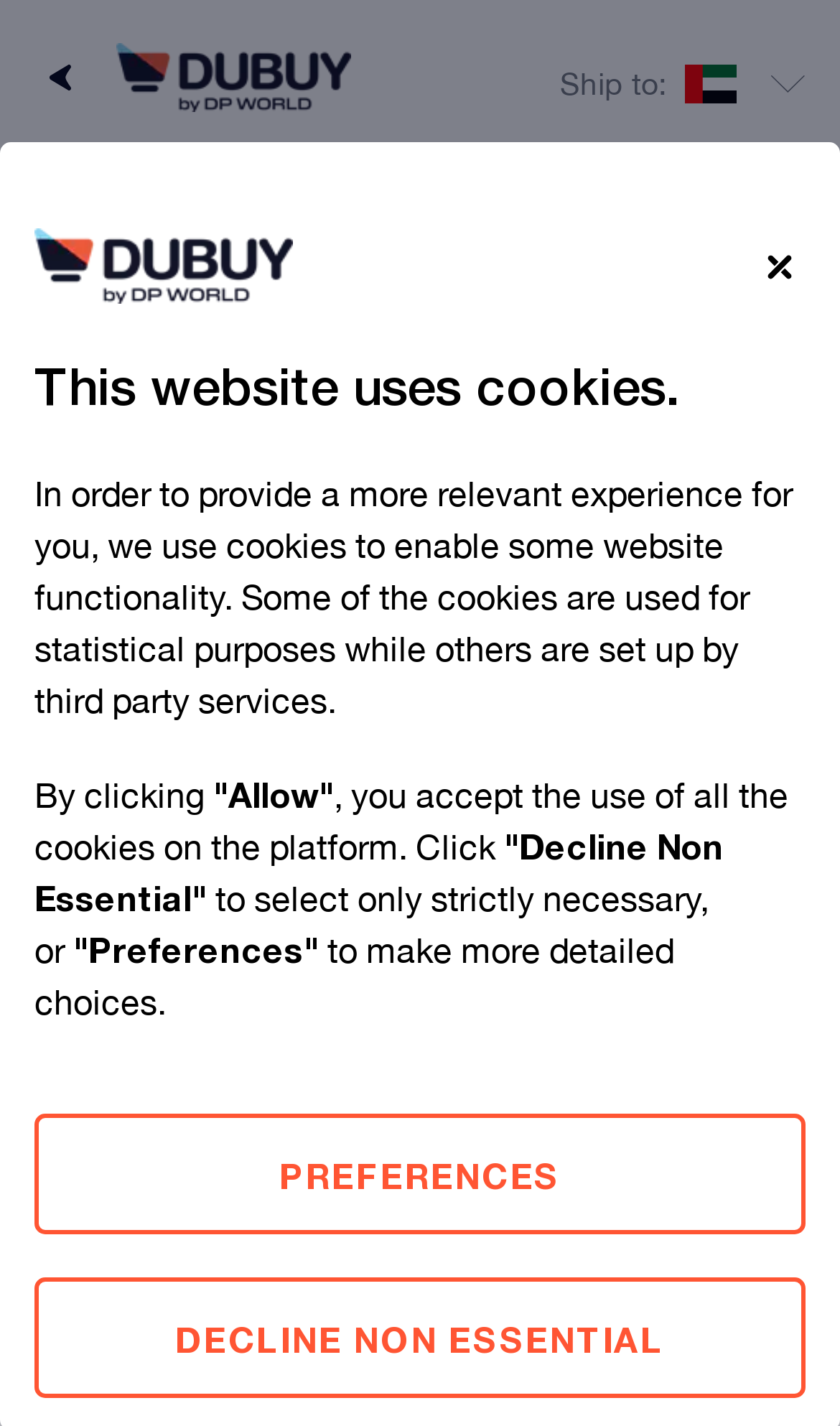Provide the bounding box coordinates of the HTML element this sentence describes: "input value="1" name="email" value="1"". The bounding box coordinates consist of four float numbers between 0 and 1, i.e., [left, top, right, bottom].

[0.16, 0.801, 0.283, 0.879]